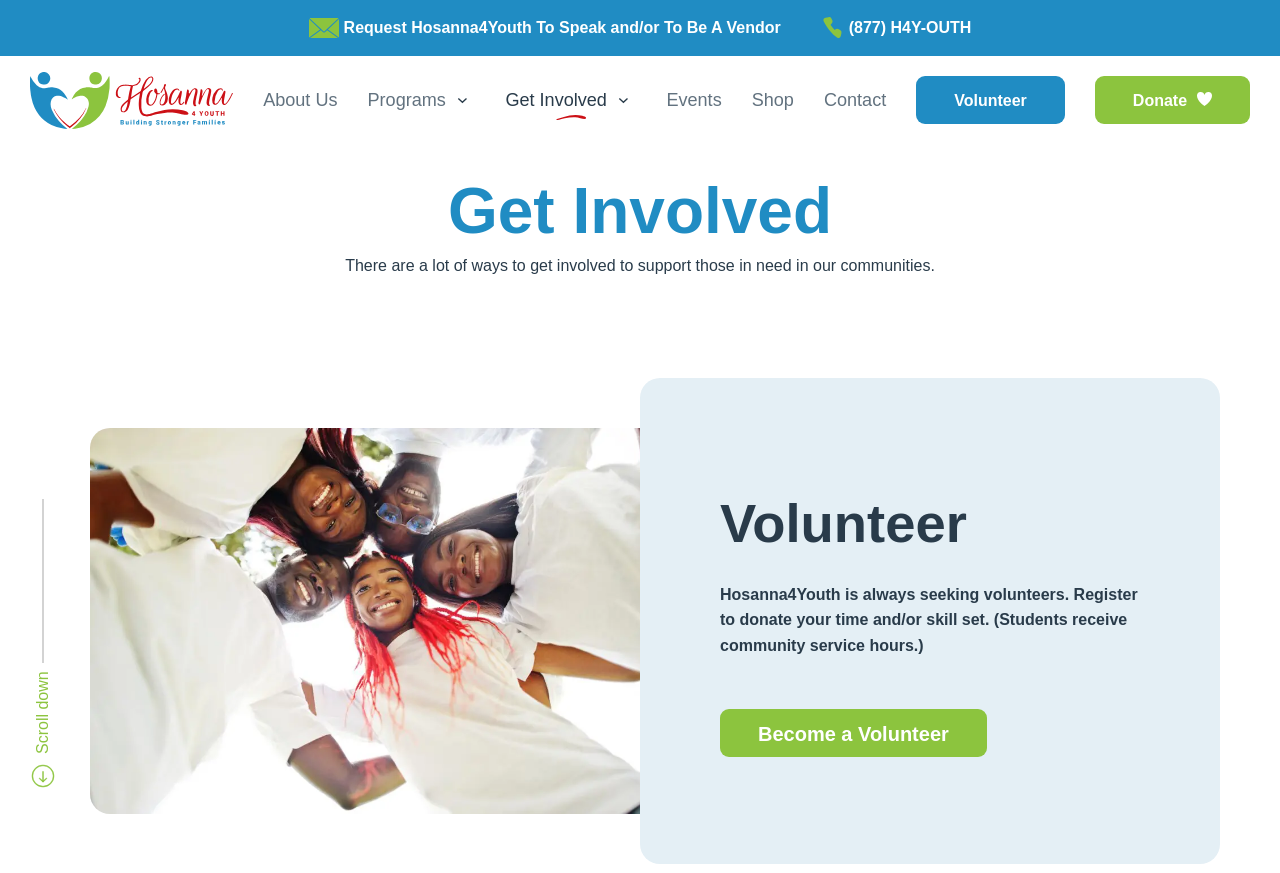Refer to the screenshot and answer the following question in detail:
What is the phone number to contact Hosanna4Youth?

The phone number can be found on the top right side of the webpage, next to the 'Request Hosanna4Youth To Speak and/or To Be A Vendor' link.